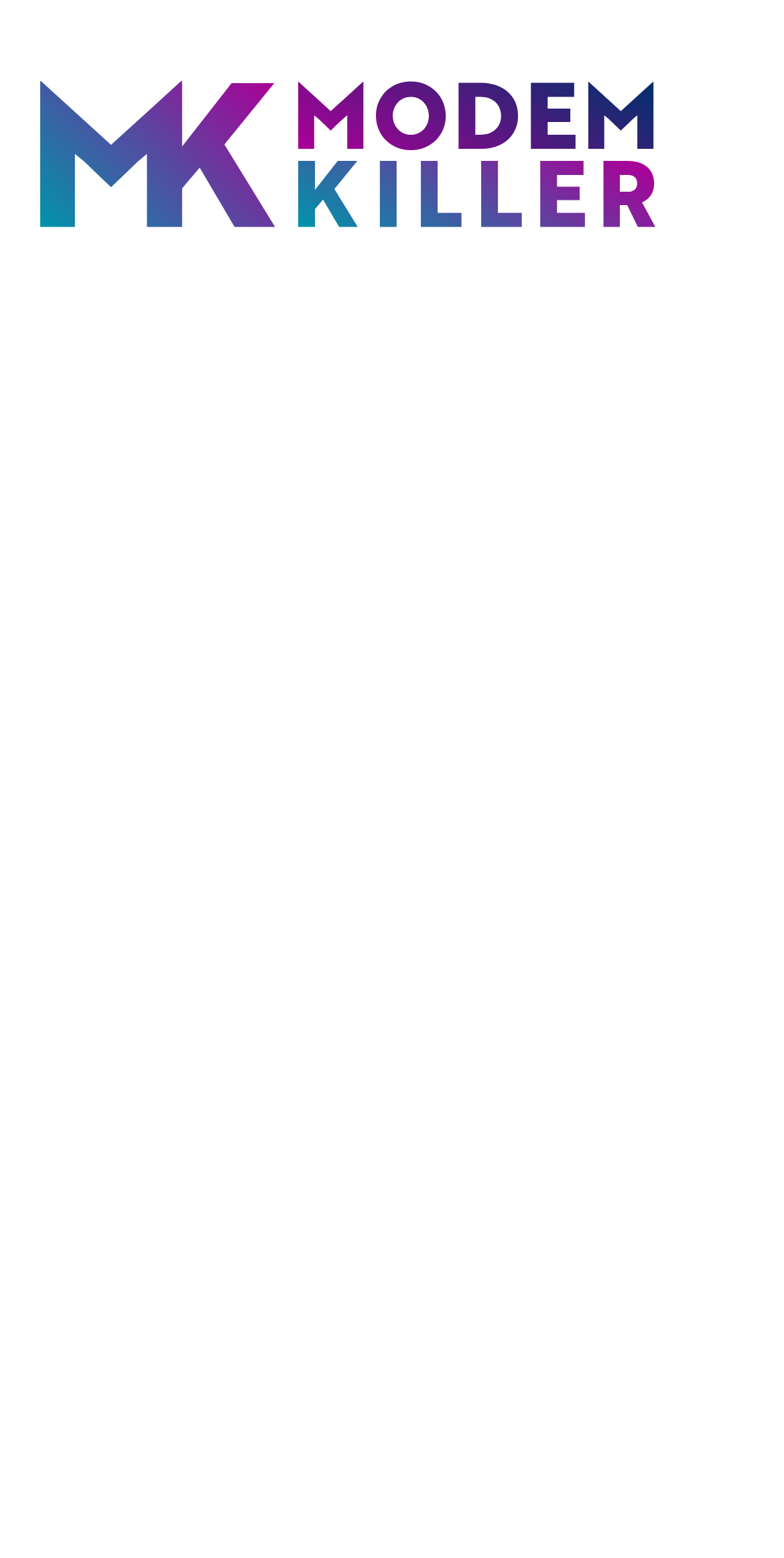Respond with a single word or phrase to the following question: What is the first menu item?

Home